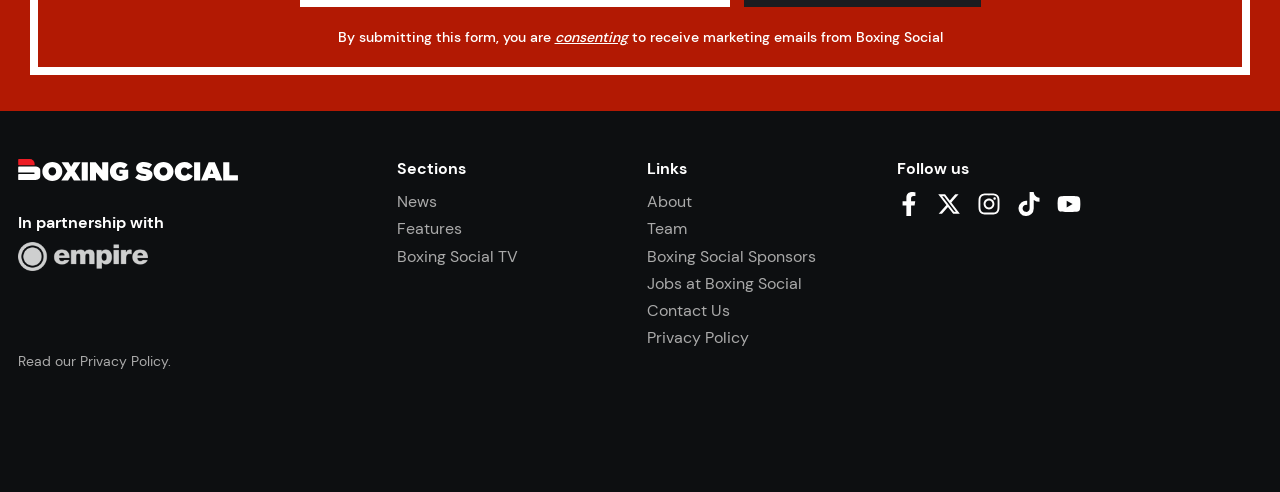Find and provide the bounding box coordinates for the UI element described with: "Jobs at Boxing Social".

[0.506, 0.554, 0.627, 0.597]